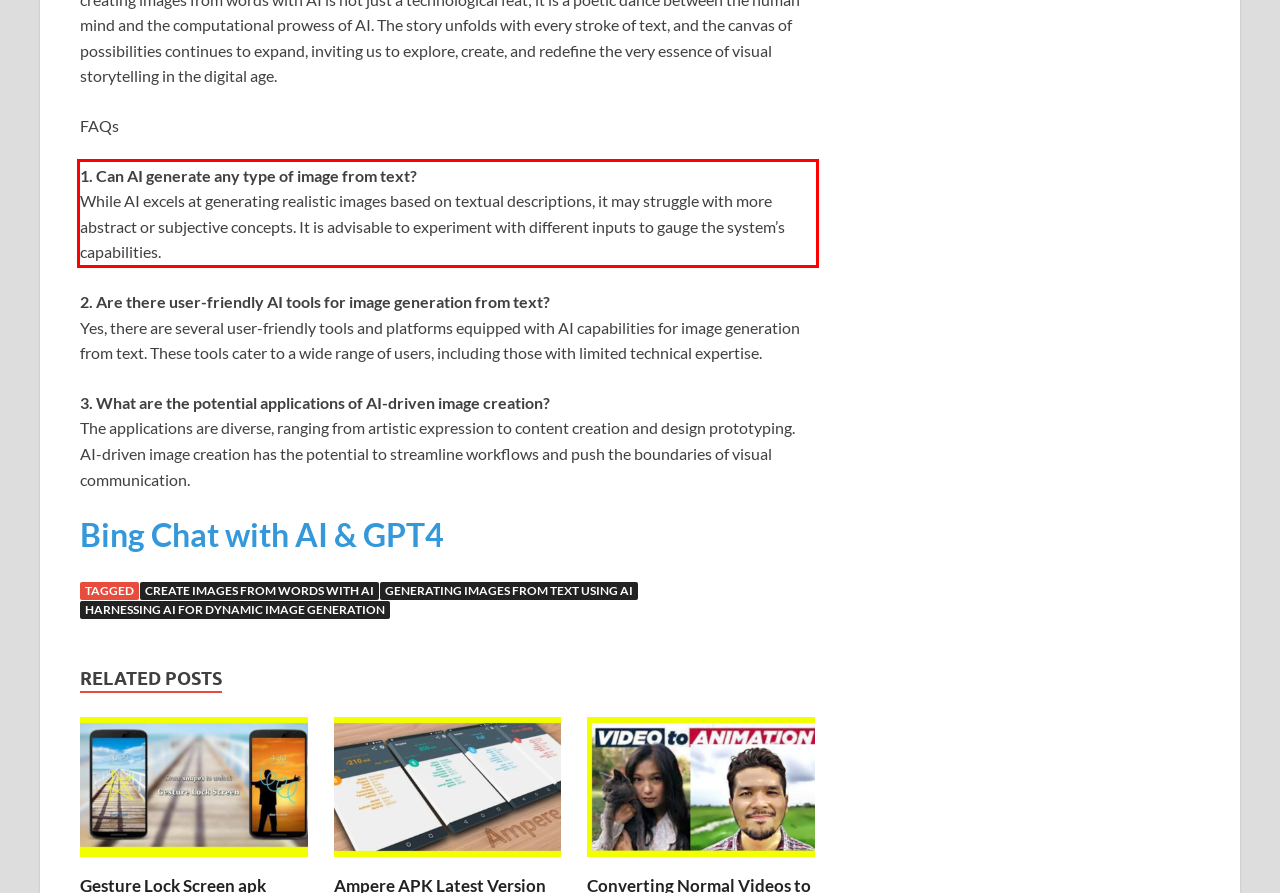Examine the screenshot of the webpage, locate the red bounding box, and perform OCR to extract the text contained within it.

1. Can AI generate any type of image from text? While AI excels at generating realistic images based on textual descriptions, it may struggle with more abstract or subjective concepts. It is advisable to experiment with different inputs to gauge the system’s capabilities.